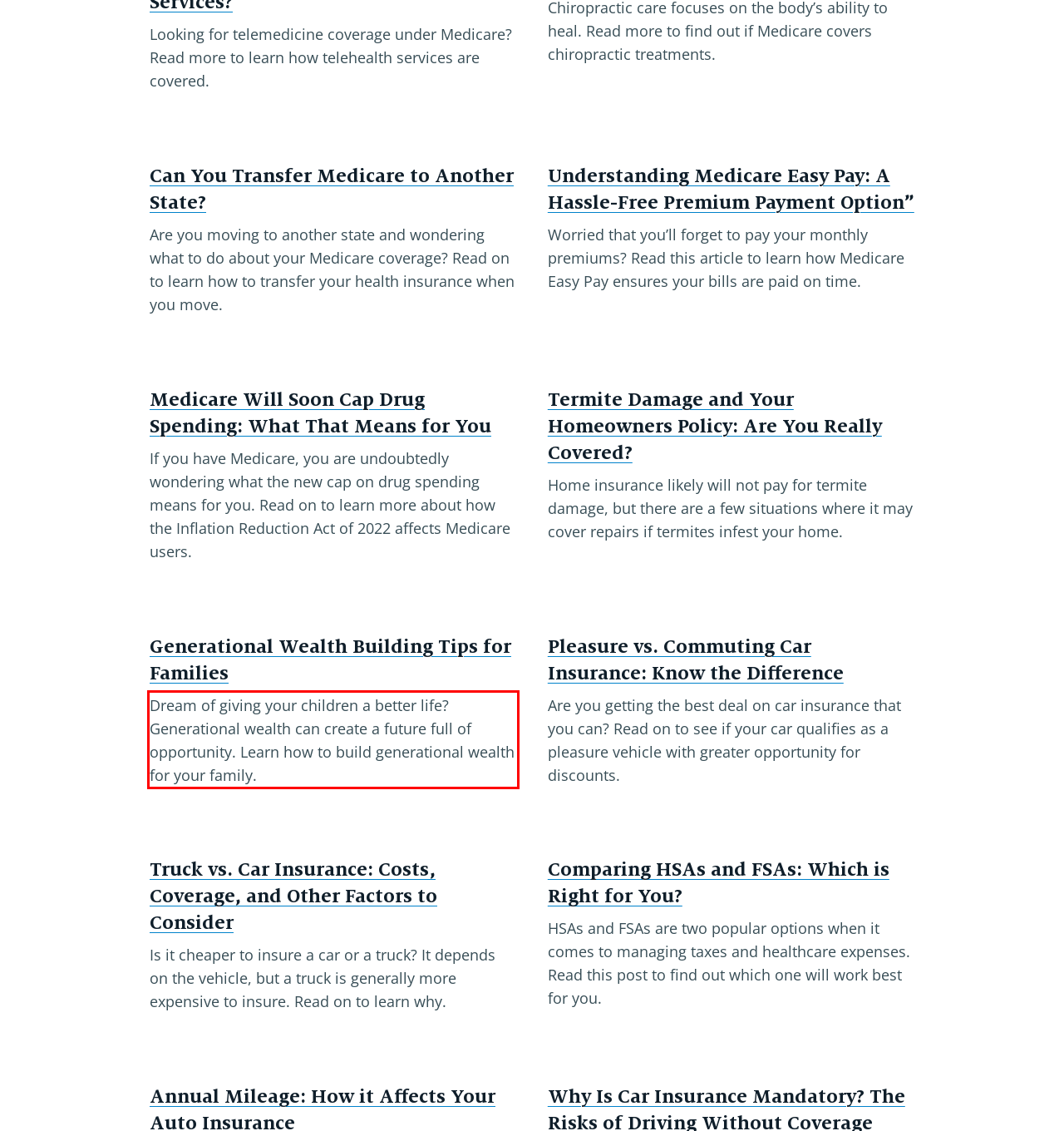Analyze the screenshot of a webpage where a red rectangle is bounding a UI element. Extract and generate the text content within this red bounding box.

Dream of giving your children a better life? Generational wealth can create a future full of opportunity. Learn how to build generational wealth for your family.